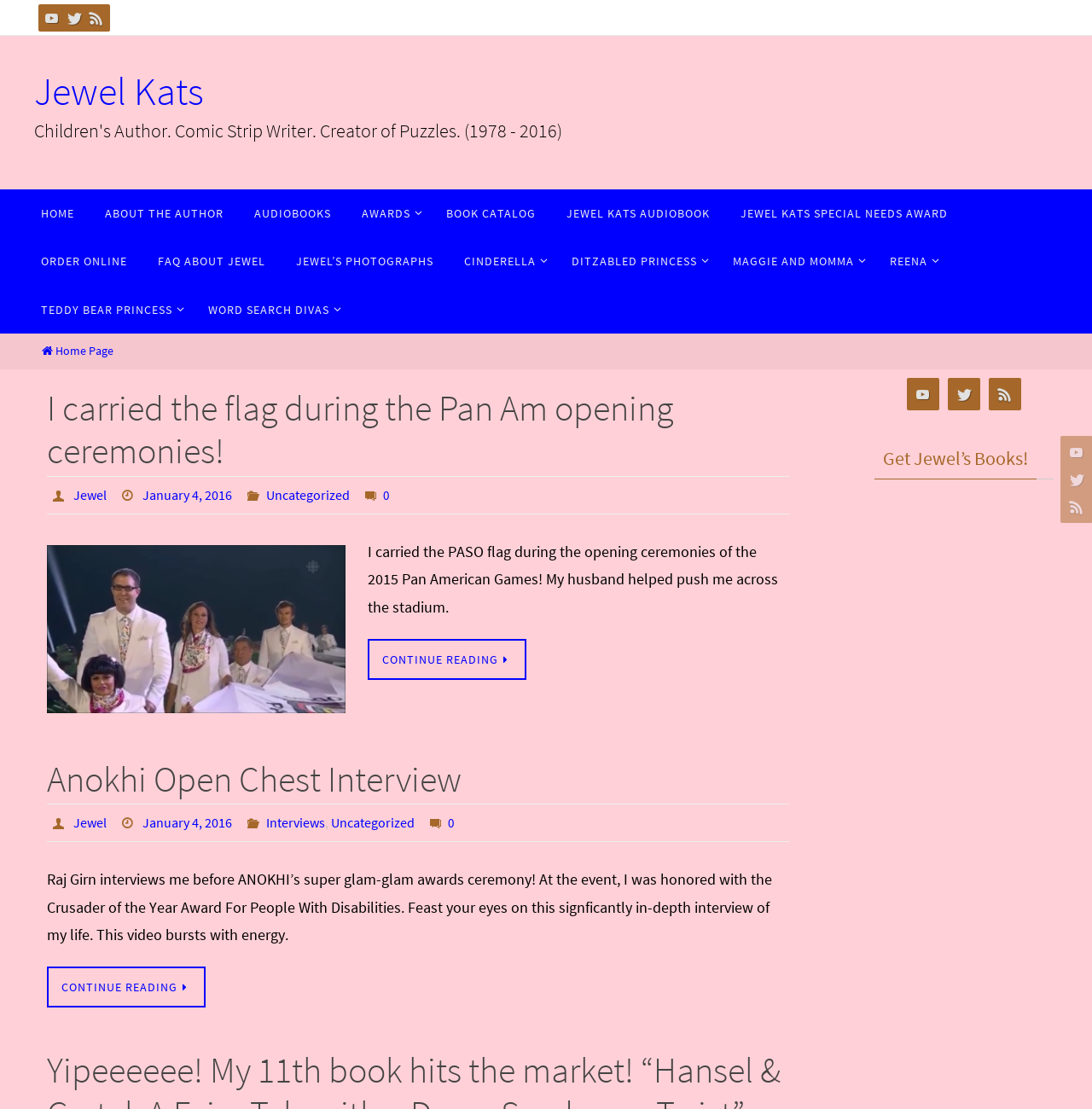Indicate the bounding box coordinates of the element that needs to be clicked to satisfy the following instruction: "View Jewel's books". The coordinates should be four float numbers between 0 and 1, i.e., [left, top, right, bottom].

[0.801, 0.394, 0.965, 0.433]